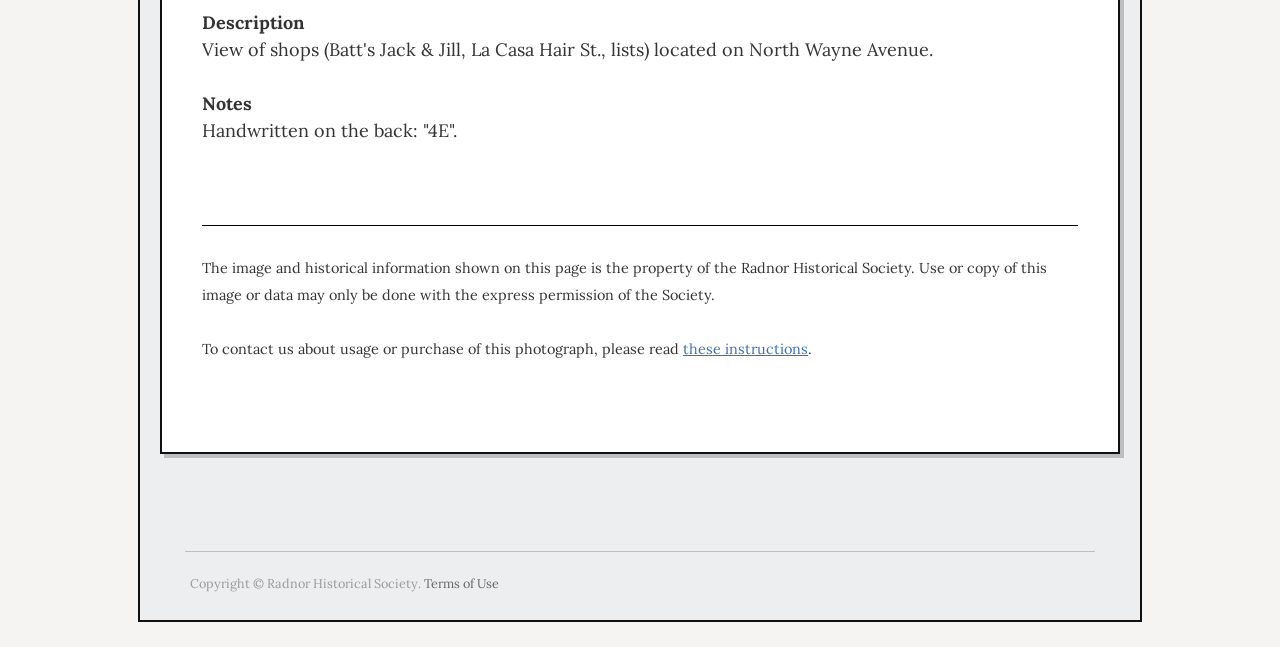Given the description "Terms of Use", provide the bounding box coordinates of the corresponding UI element.

[0.331, 0.888, 0.39, 0.913]